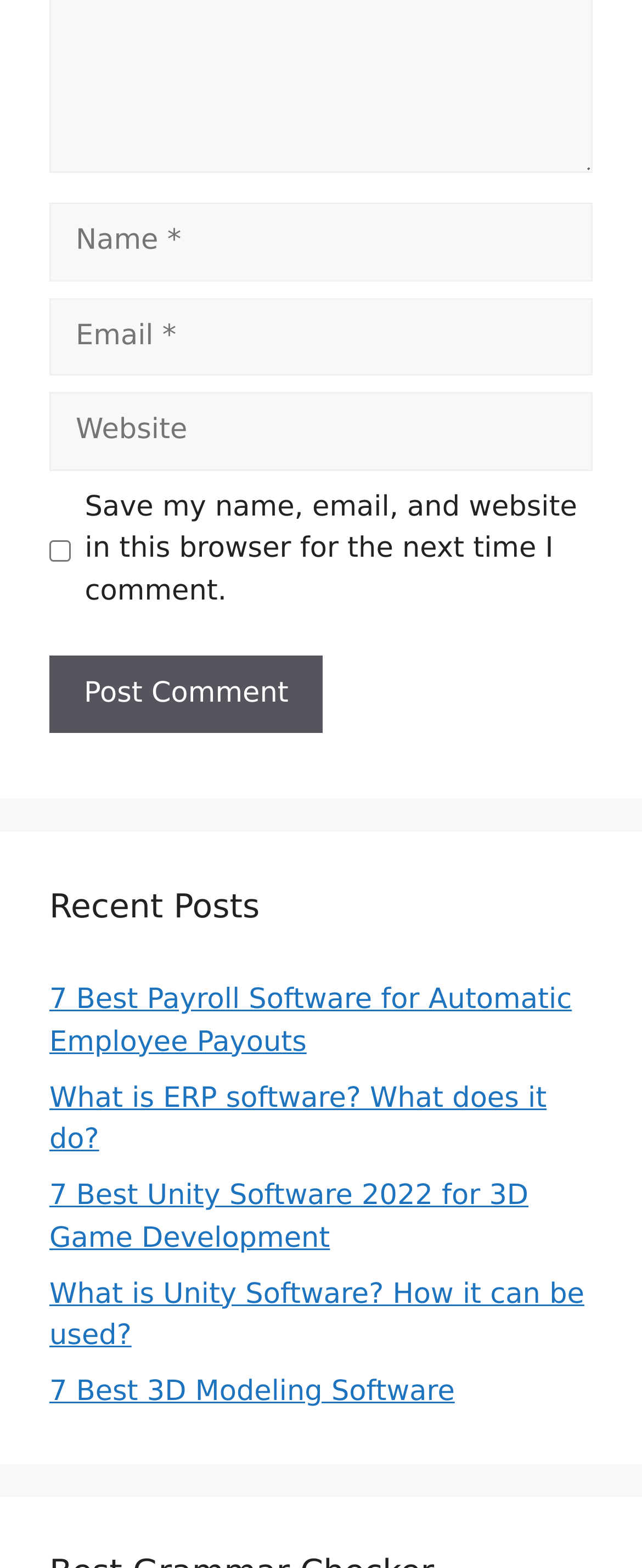Using the provided description parent_node: Comment name="url" placeholder="Website", find the bounding box coordinates for the UI element. Provide the coordinates in (top-left x, top-left y, bottom-right x, bottom-right y) format, ensuring all values are between 0 and 1.

[0.077, 0.25, 0.923, 0.3]